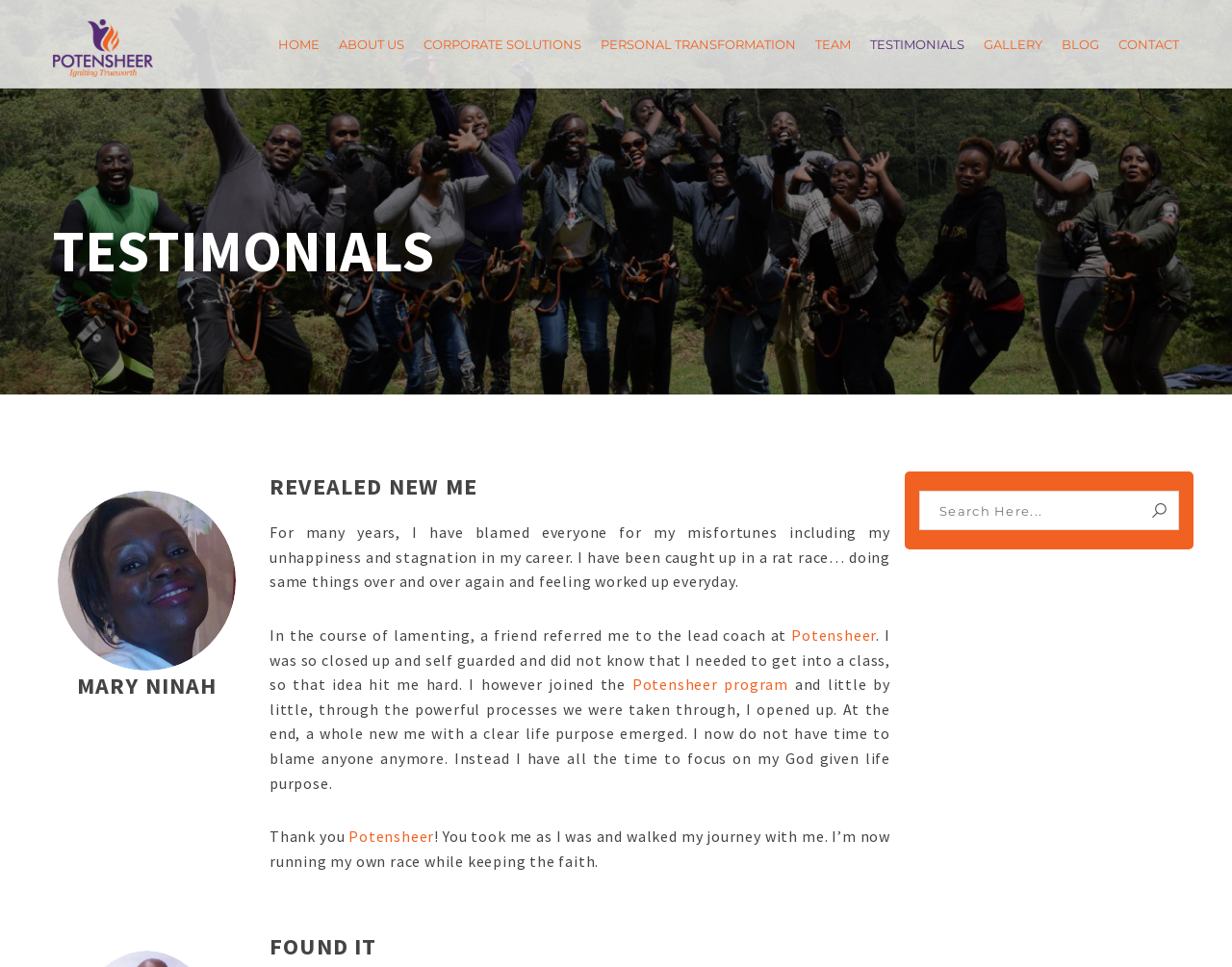Determine the bounding box coordinates of the region to click in order to accomplish the following instruction: "Click on the HOME link". Provide the coordinates as four float numbers between 0 and 1, specifically [left, top, right, bottom].

[0.226, 0.038, 0.259, 0.054]